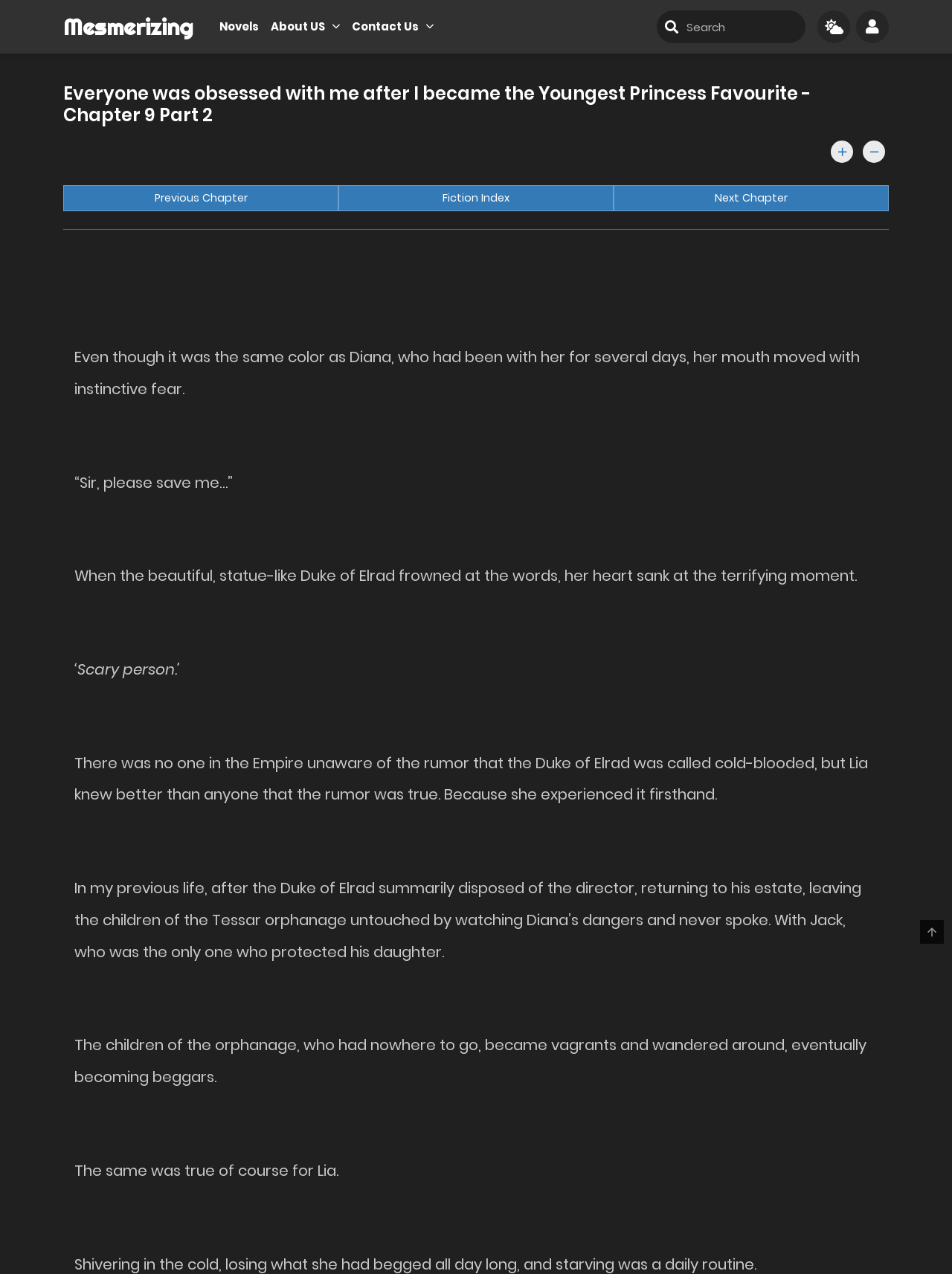Find the bounding box coordinates of the element to click in order to complete this instruction: "Check the 'Pros and Cons of Reusable Grocery Bags' heading". The bounding box coordinates must be four float numbers between 0 and 1, denoted as [left, top, right, bottom].

None